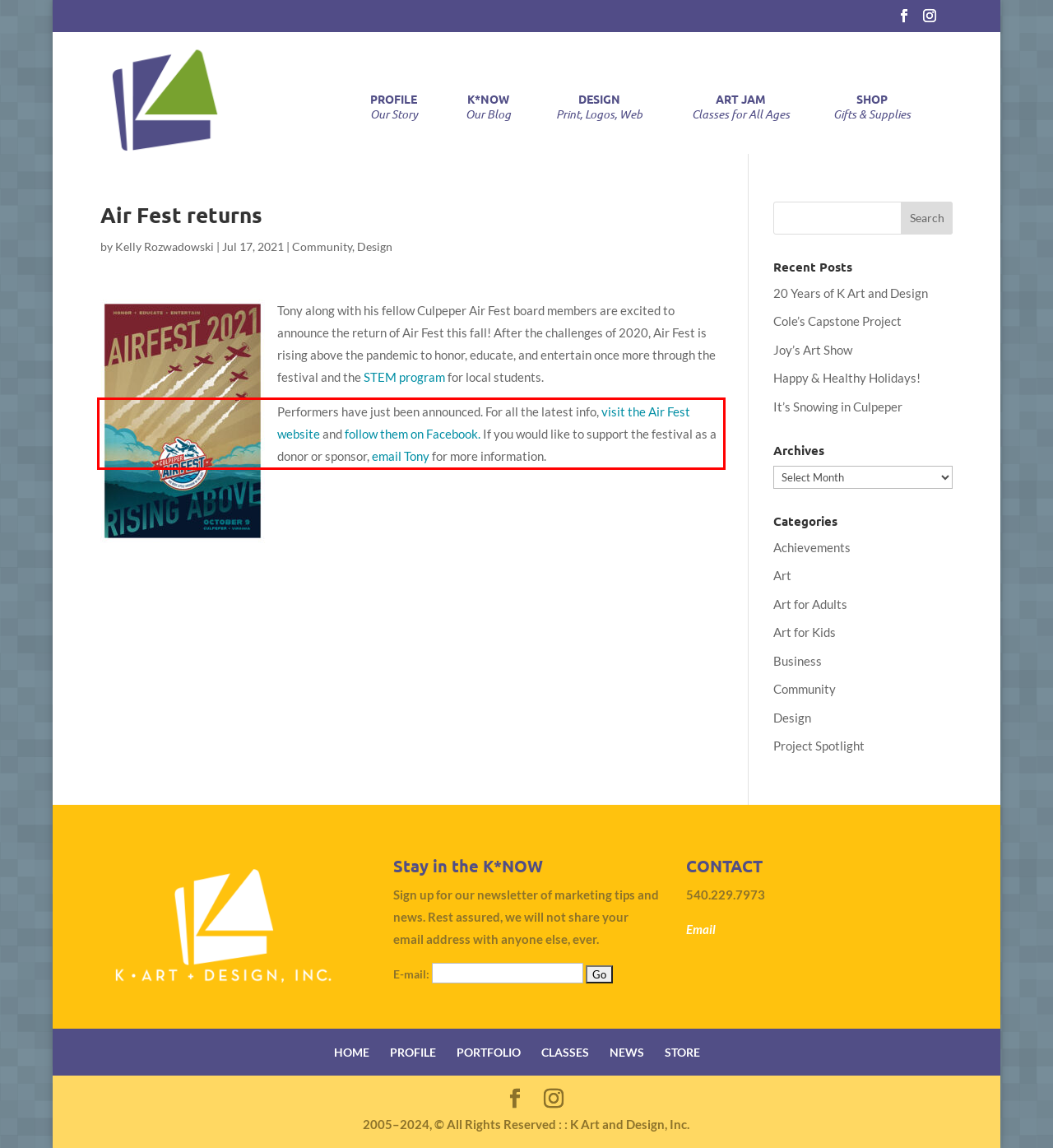The screenshot you have been given contains a UI element surrounded by a red rectangle. Use OCR to read and extract the text inside this red rectangle.

Performers have just been announced. For all the latest info, visit the Air Fest website and follow them on Facebook. If you would like to support the festival as a donor or sponsor, email Tony for more information.